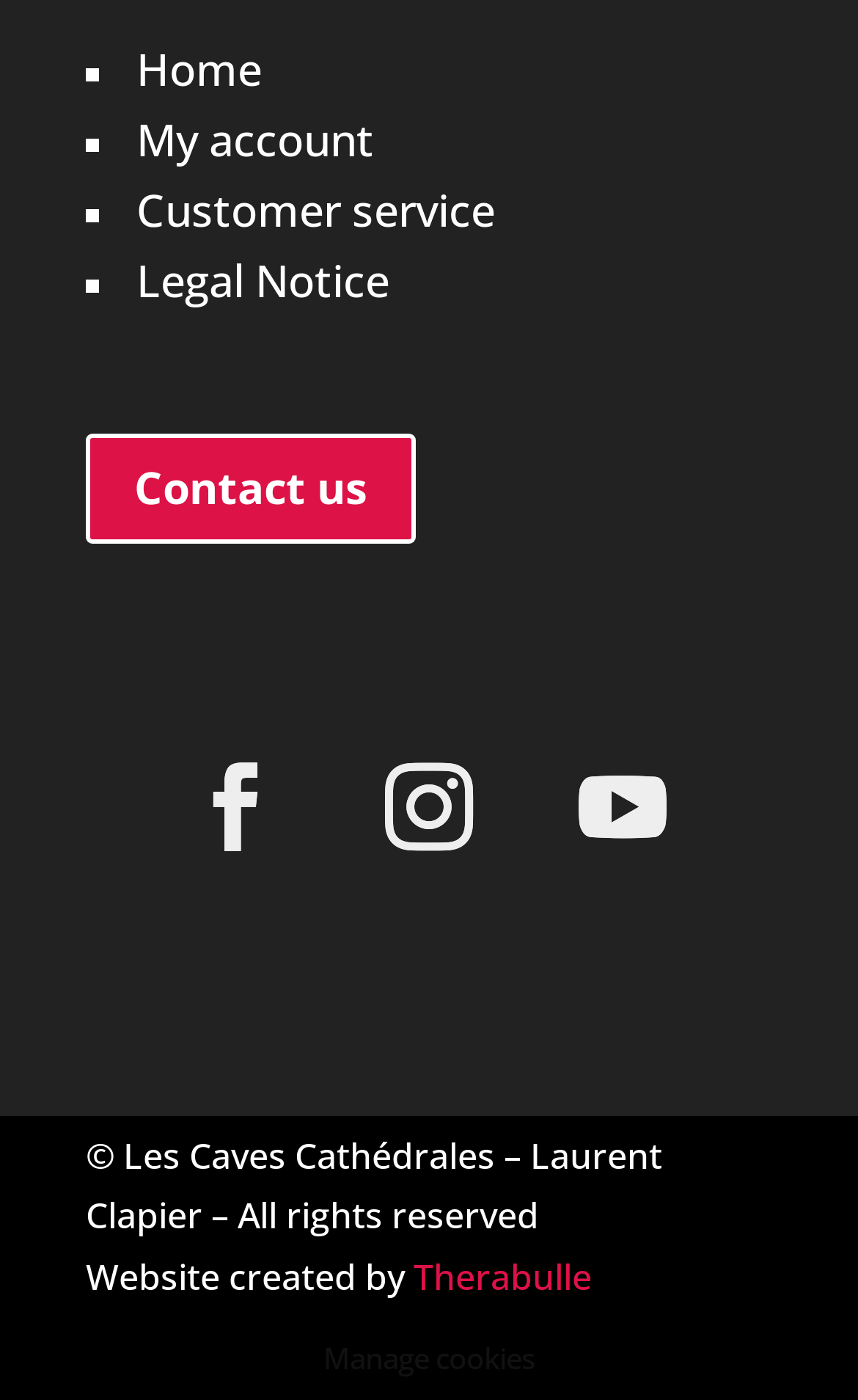Pinpoint the bounding box coordinates of the clickable area needed to execute the instruction: "read the post by Alison Clark Efford". The coordinates should be specified as four float numbers between 0 and 1, i.e., [left, top, right, bottom].

None